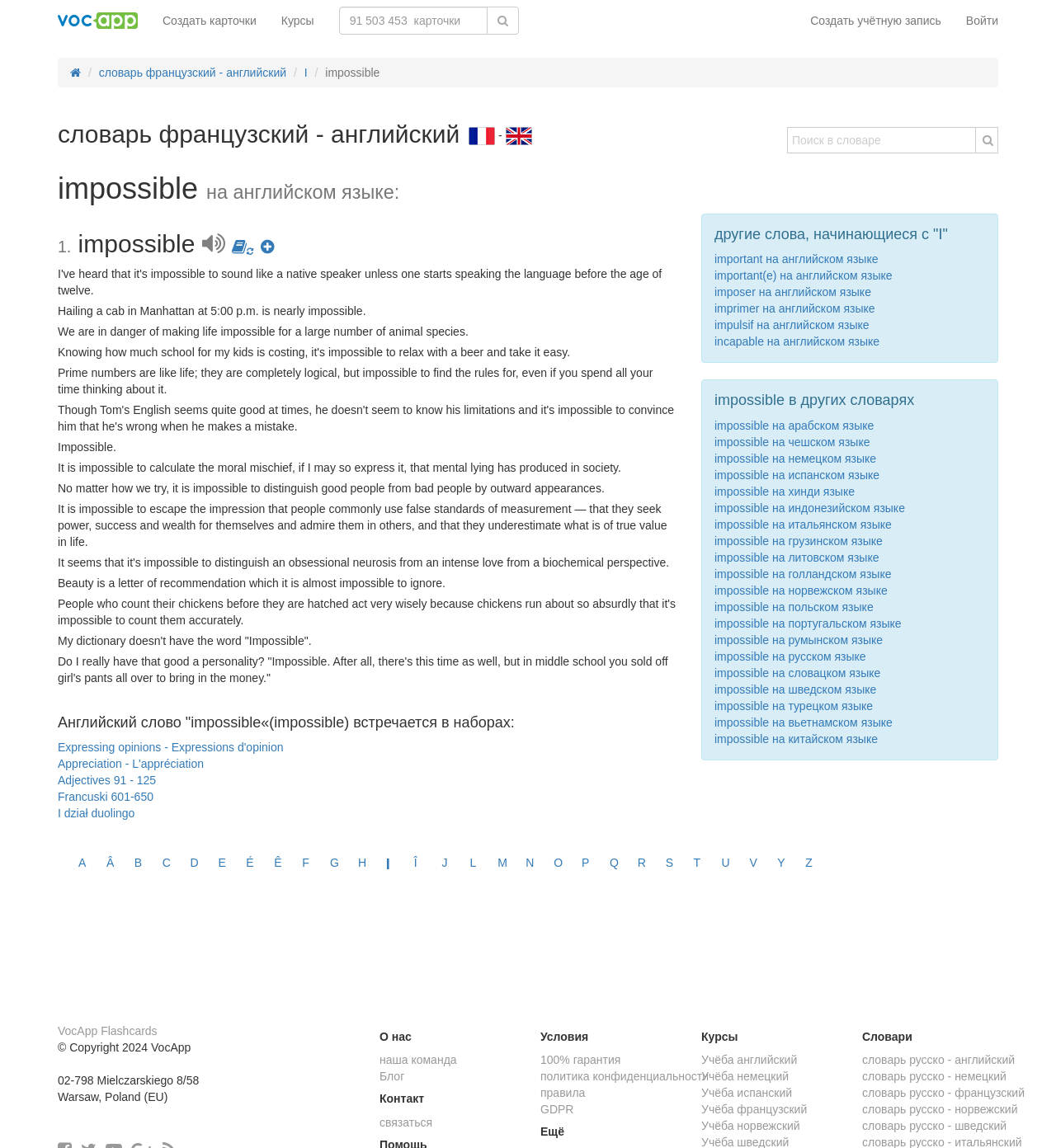What is the purpose of the 'Create flashcards' button?
Your answer should be a single word or phrase derived from the screenshot.

To create flashcards